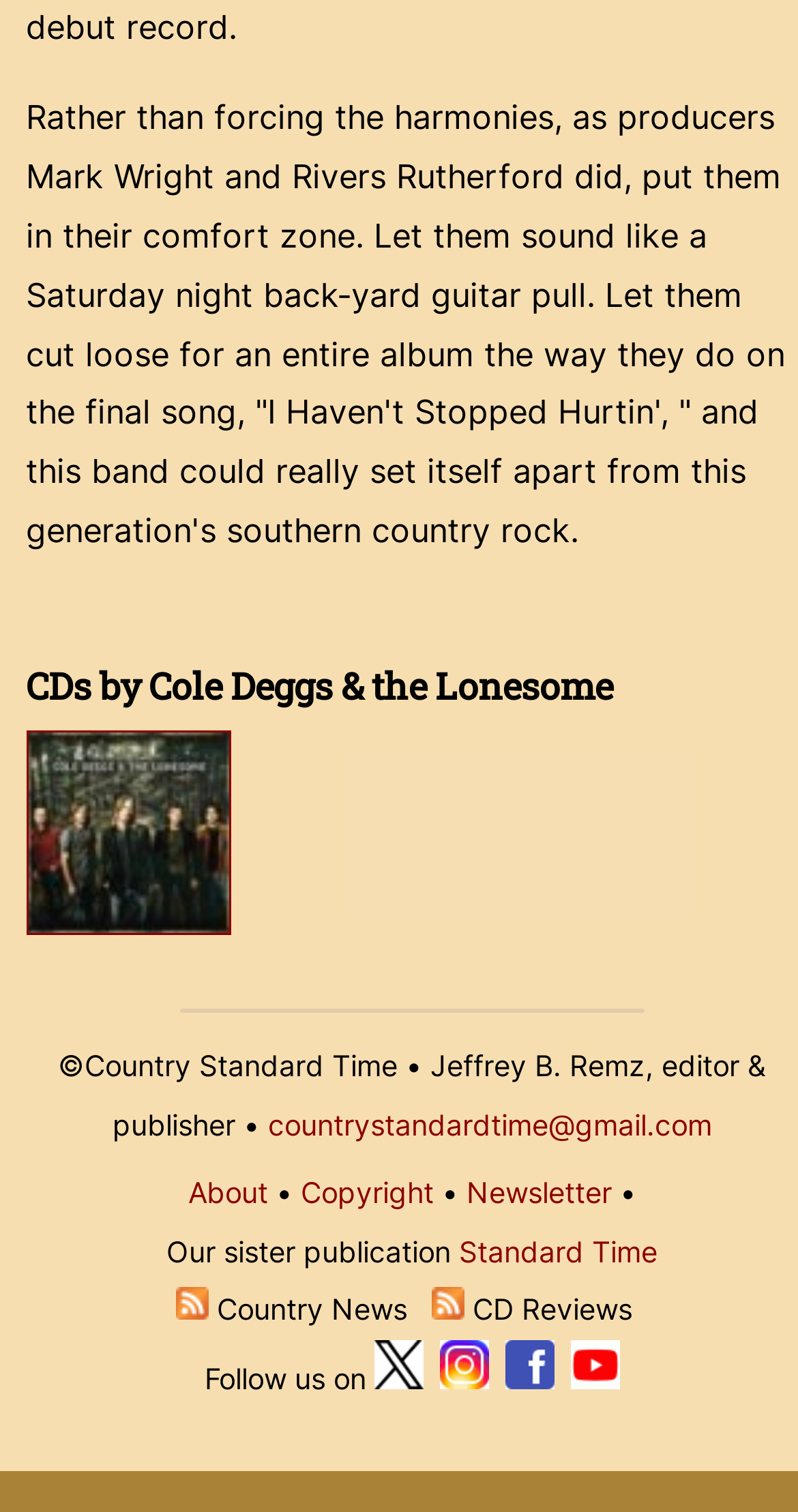Find the bounding box coordinates of the clickable region needed to perform the following instruction: "Follow on Twitter". The coordinates should be provided as four float numbers between 0 and 1, i.e., [left, top, right, bottom].

[0.469, 0.9, 0.53, 0.923]